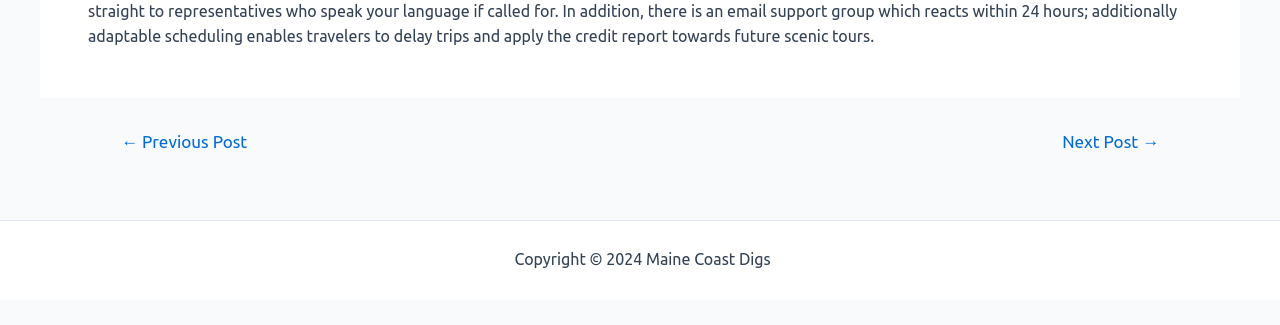Given the element description, predict the bounding box coordinates in the format (top-left x, top-left y, bottom-right x, bottom-right y). Make sure all values are between 0 and 1. Here is the element description: ASIC / FPGA / IC

None